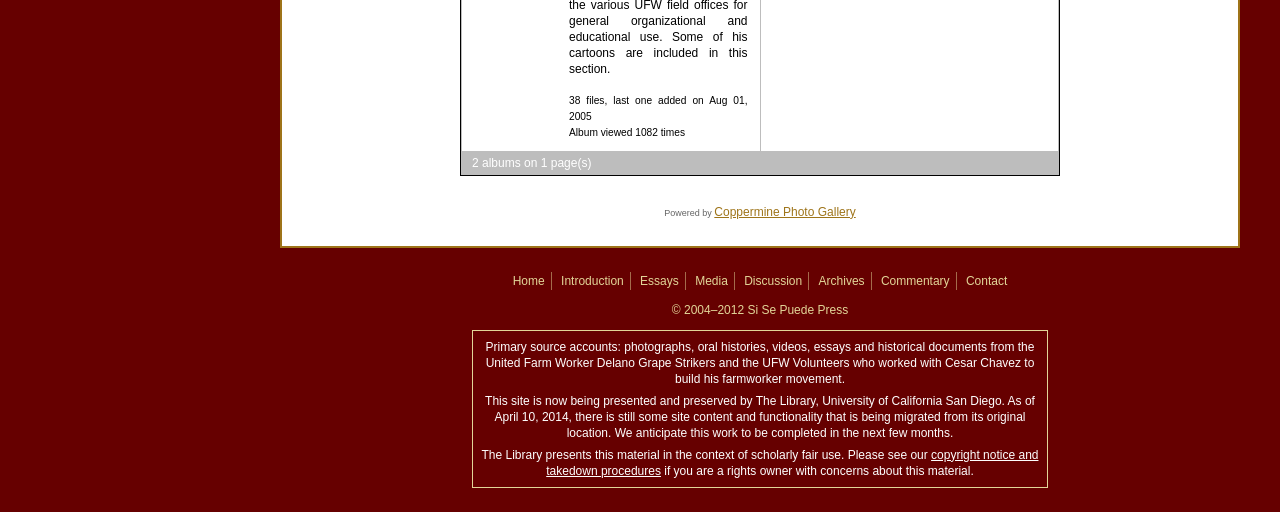Extract the bounding box coordinates of the UI element described by: "Media". The coordinates should include four float numbers ranging from 0 to 1, e.g., [left, top, right, bottom].

[0.543, 0.535, 0.569, 0.562]